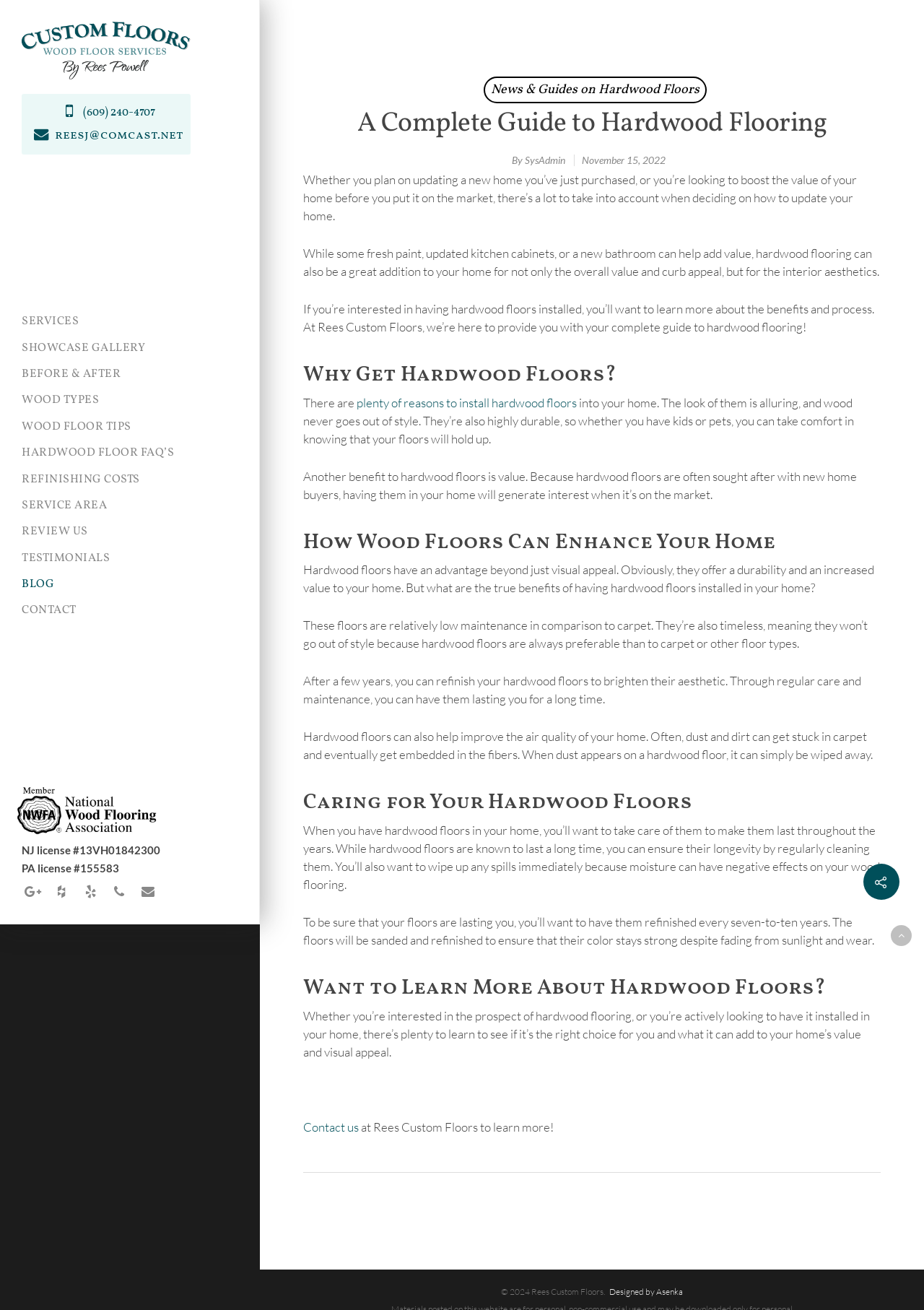What is the benefit of hardwood floors over carpet?
Please provide an in-depth and detailed response to the question.

The webpage compares hardwood floors to carpet, stating that hardwood floors are relatively low maintenance. This is mentioned in the section 'How Wood Floors Can Enhance Your Home', where it says 'These floors are relatively low maintenance in comparison to carpet.'